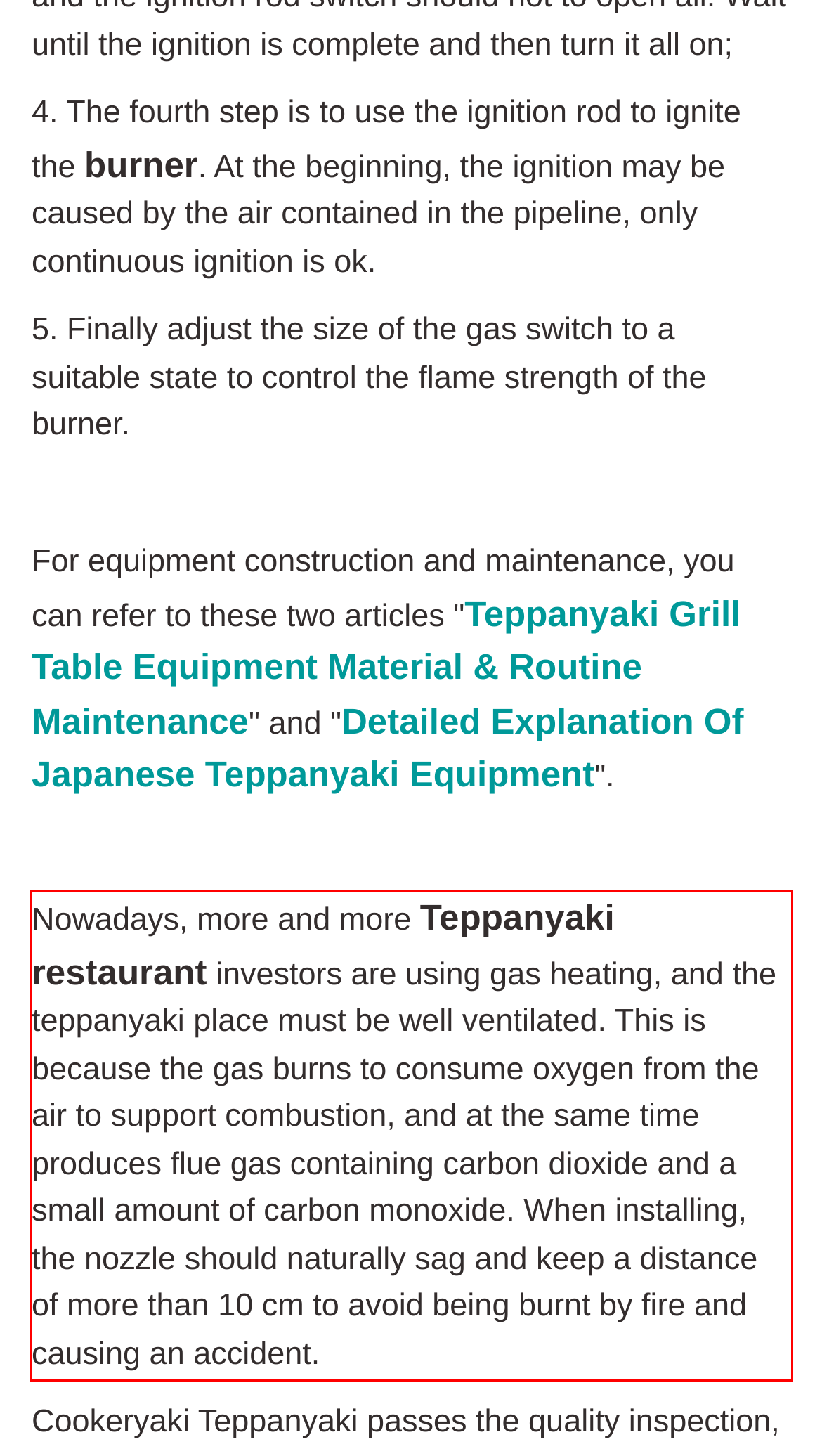Please perform OCR on the text within the red rectangle in the webpage screenshot and return the text content.

Nowadays, more and more Teppanyaki restaurant investors are using gas heating, and the teppanyaki place must be well ventilated. This is because the gas burns to consume oxygen from the air to support combustion, and at the same time produces flue gas containing carbon dioxide and a small amount of carbon monoxide. When installing, the nozzle should naturally sag and keep a distance of more than 10 cm to avoid being burnt by fire and causing an accident.